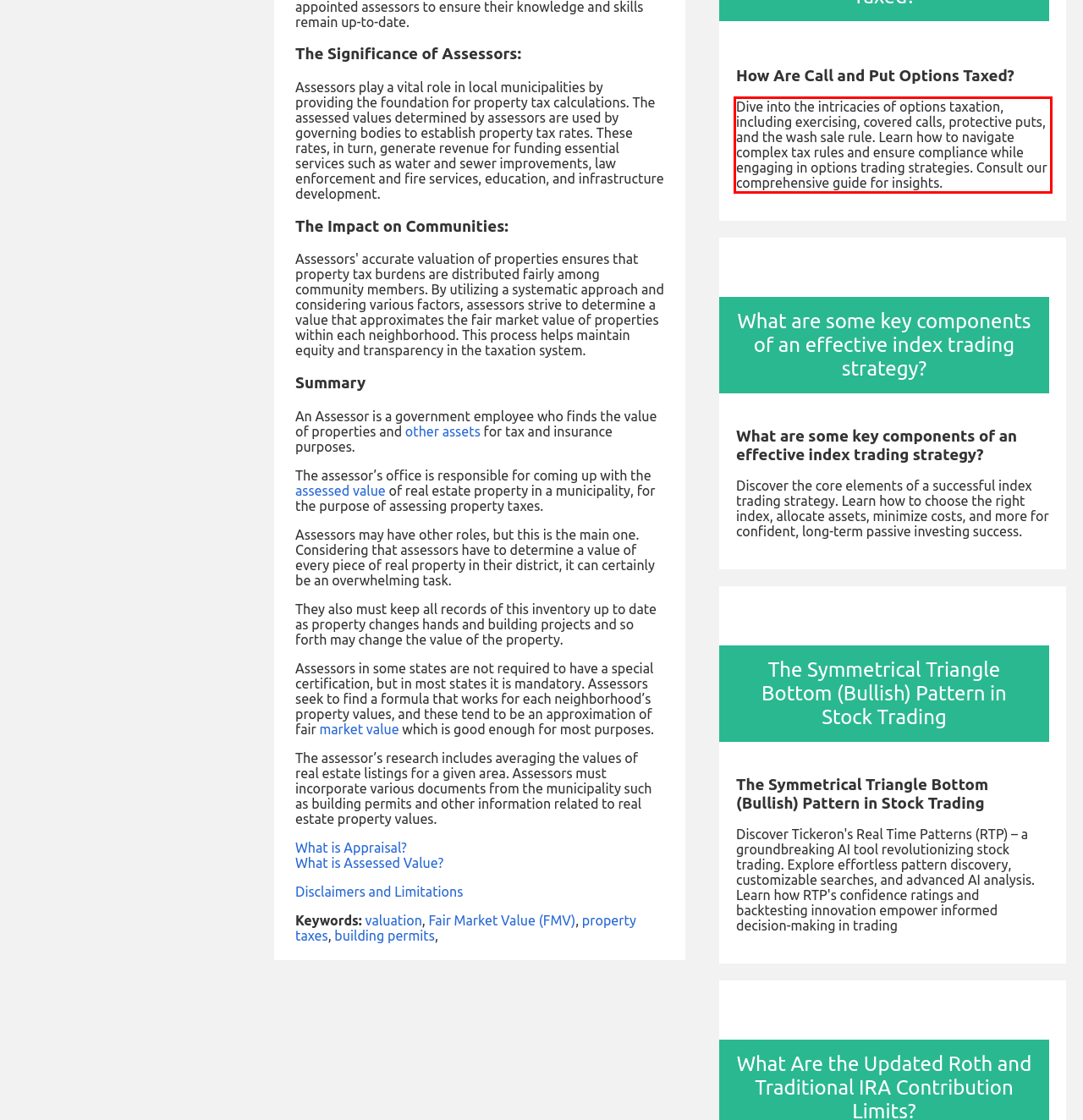From the provided screenshot, extract the text content that is enclosed within the red bounding box.

Dive into the intricacies of options taxation, including exercising, covered calls, protective puts, and the wash sale rule. Learn how to navigate complex tax rules and ensure compliance while engaging in options trading strategies. Consult our comprehensive guide for insights.